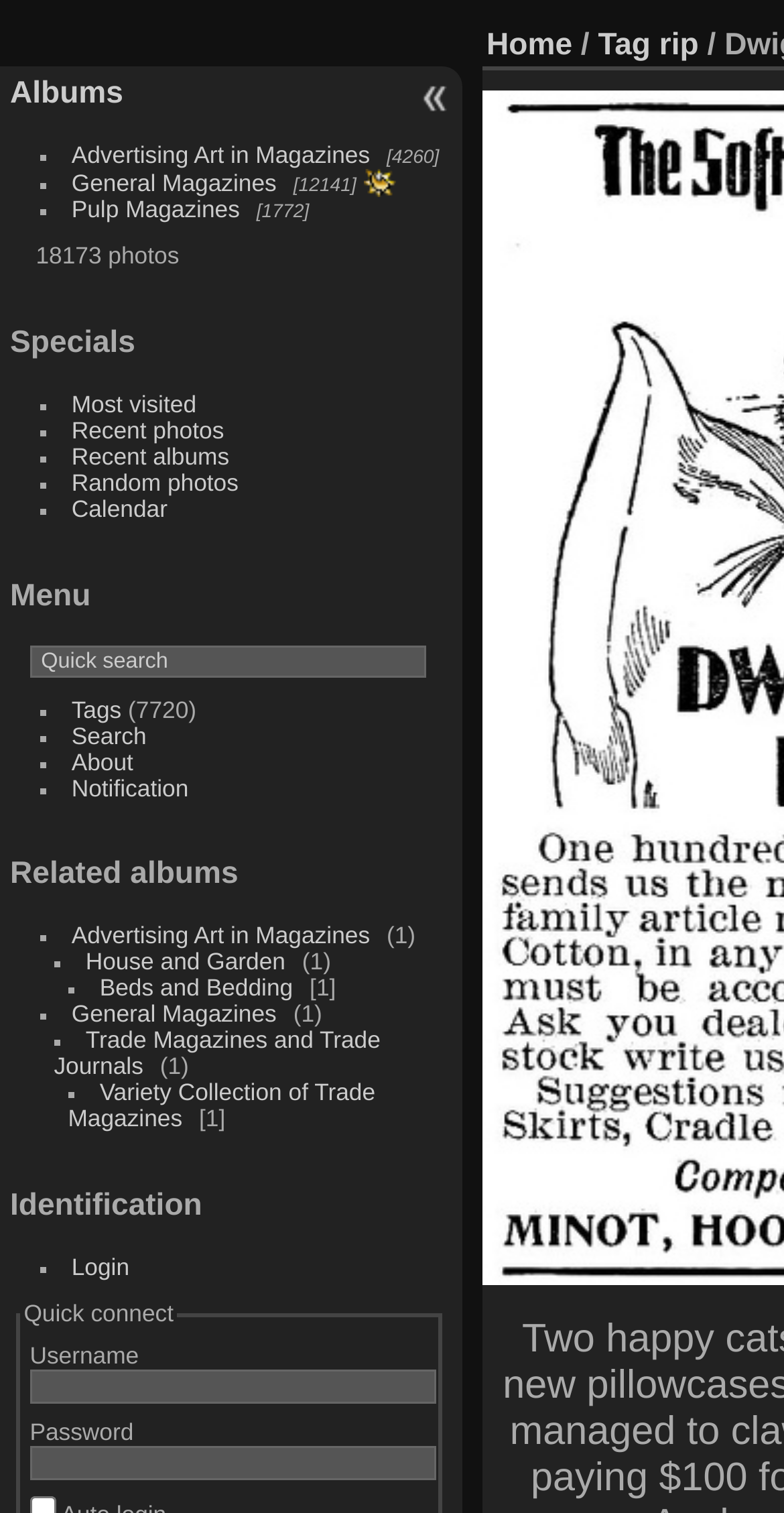What is the name of this website?
Answer with a single word or short phrase according to what you see in the image.

magazineart.org